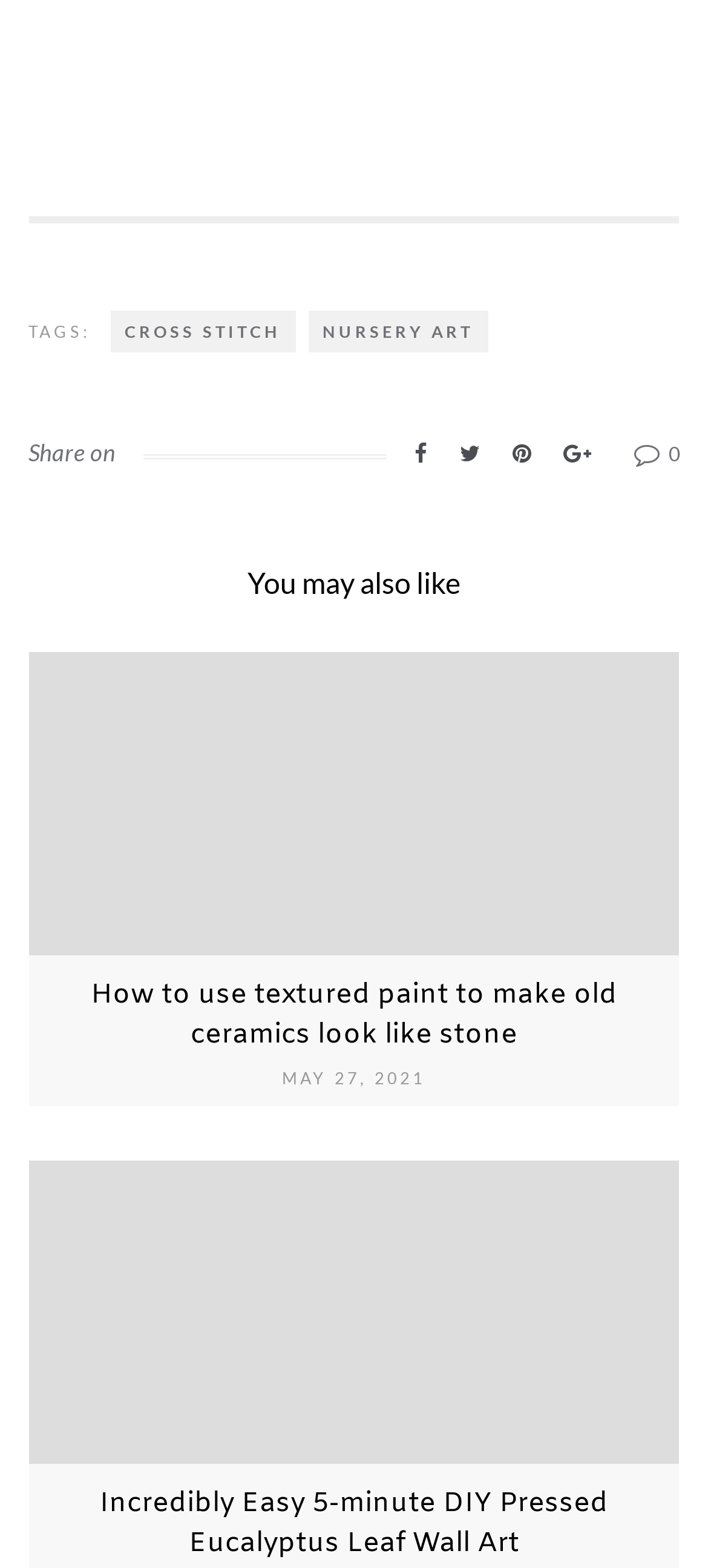Can you find the bounding box coordinates of the area I should click to execute the following instruction: "Explore more related content"?

[0.04, 0.416, 0.96, 0.705]